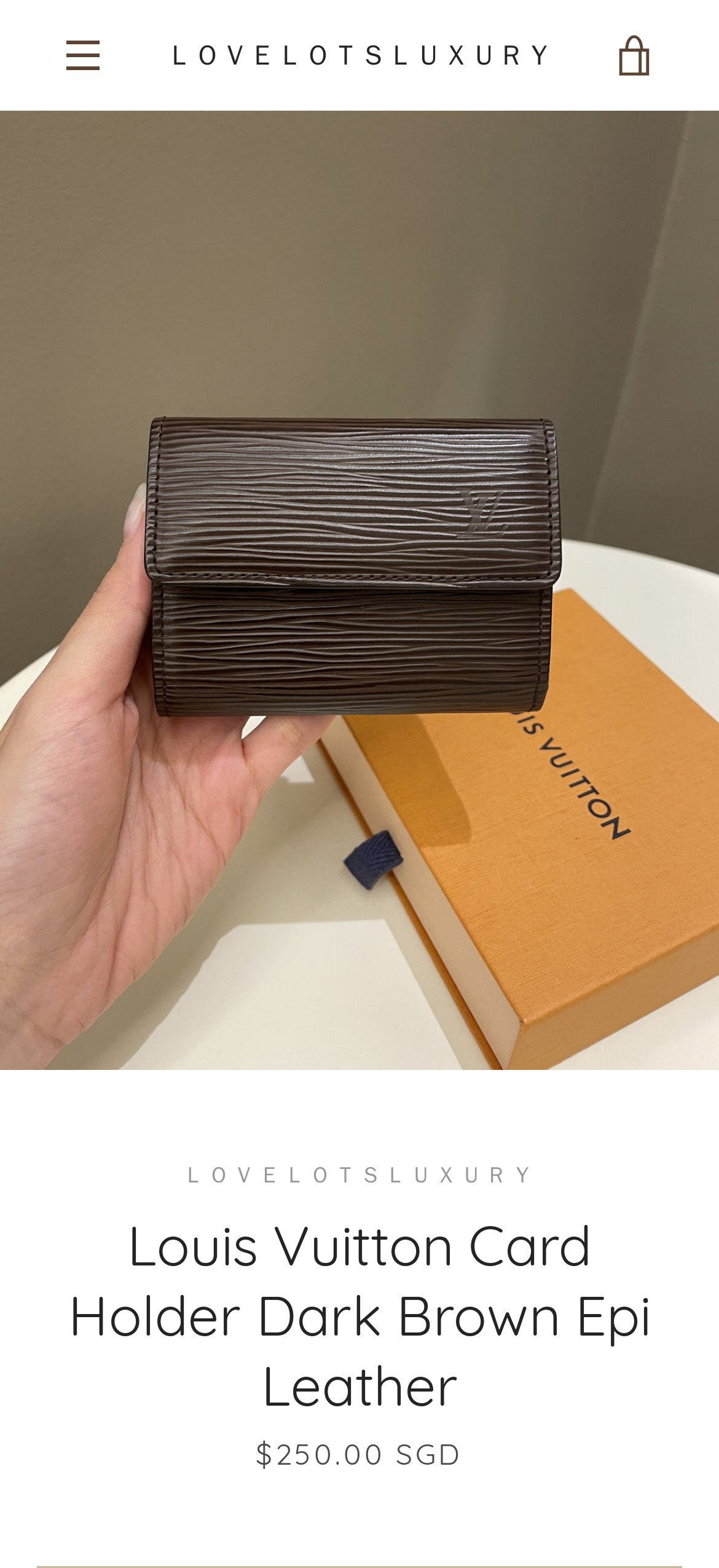Is the card holder in excellent condition?
Based on the image, answer the question with as much detail as possible.

I found the condition of the card holder by reading the description, which says '9.5/10 Excellent (faint interior imprint and light scratch, minimal storage signs if any otherwise almost like new exterior)'. This implies that the card holder is not in perfect condition, but very close to it.